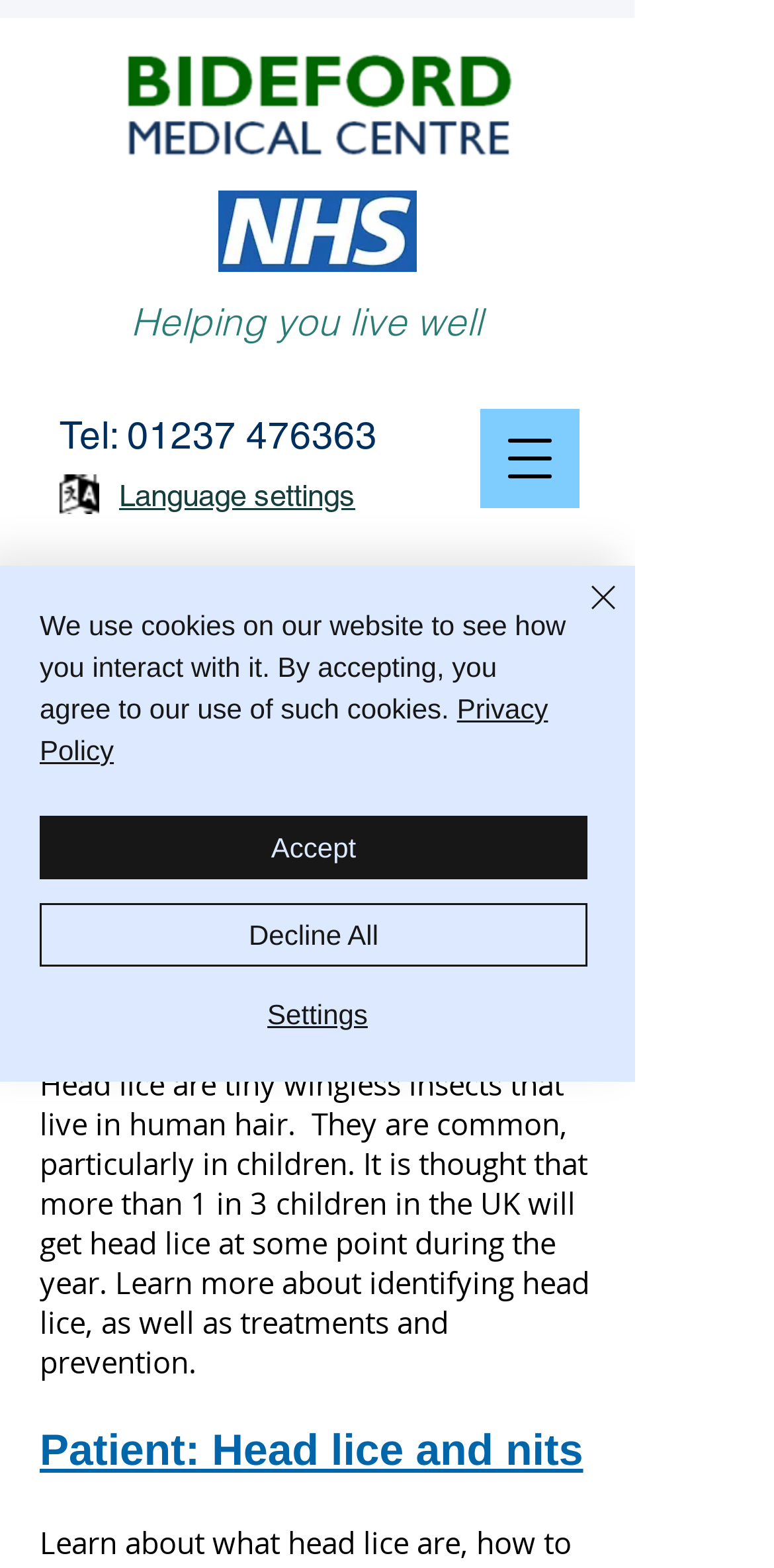What is the name of the organization associated with the NHS logo?
Look at the image and respond with a single word or a short phrase.

Bideford MC